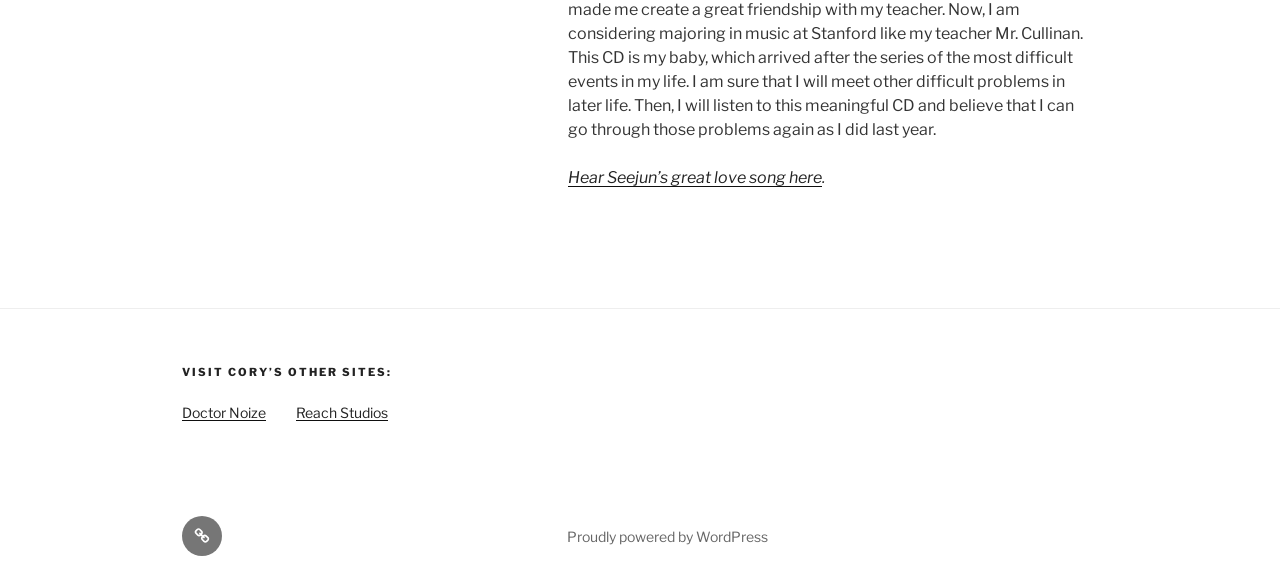What is the name of the doctor mentioned on the webpage?
Craft a detailed and extensive response to the question.

The webpage has a link in the footer section with the text 'Doctor Noize', which suggests that Doctor Noize is a person or a website related to Cory's website.